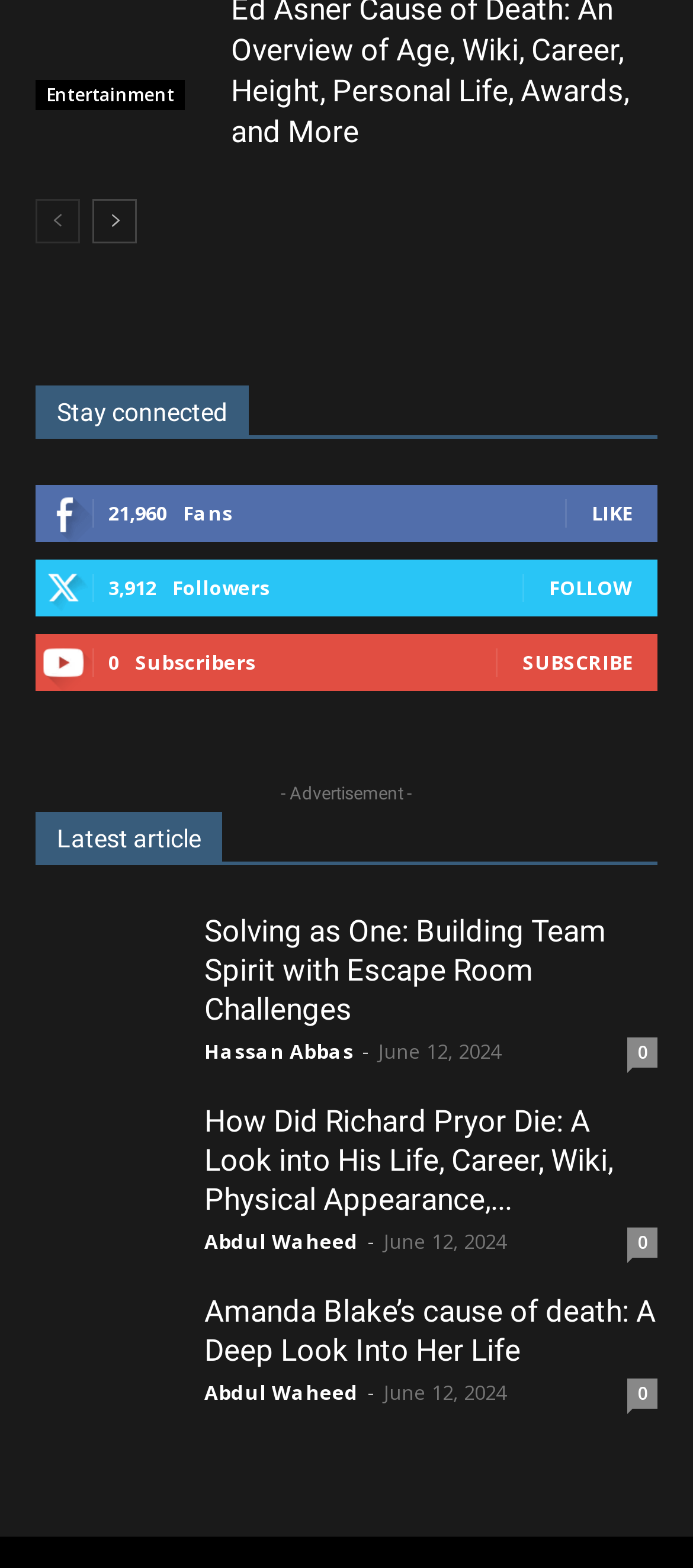What is the title of the latest article?
Using the image, respond with a single word or phrase.

Solving as One: Building Team Spirit with Escape Room Challenges